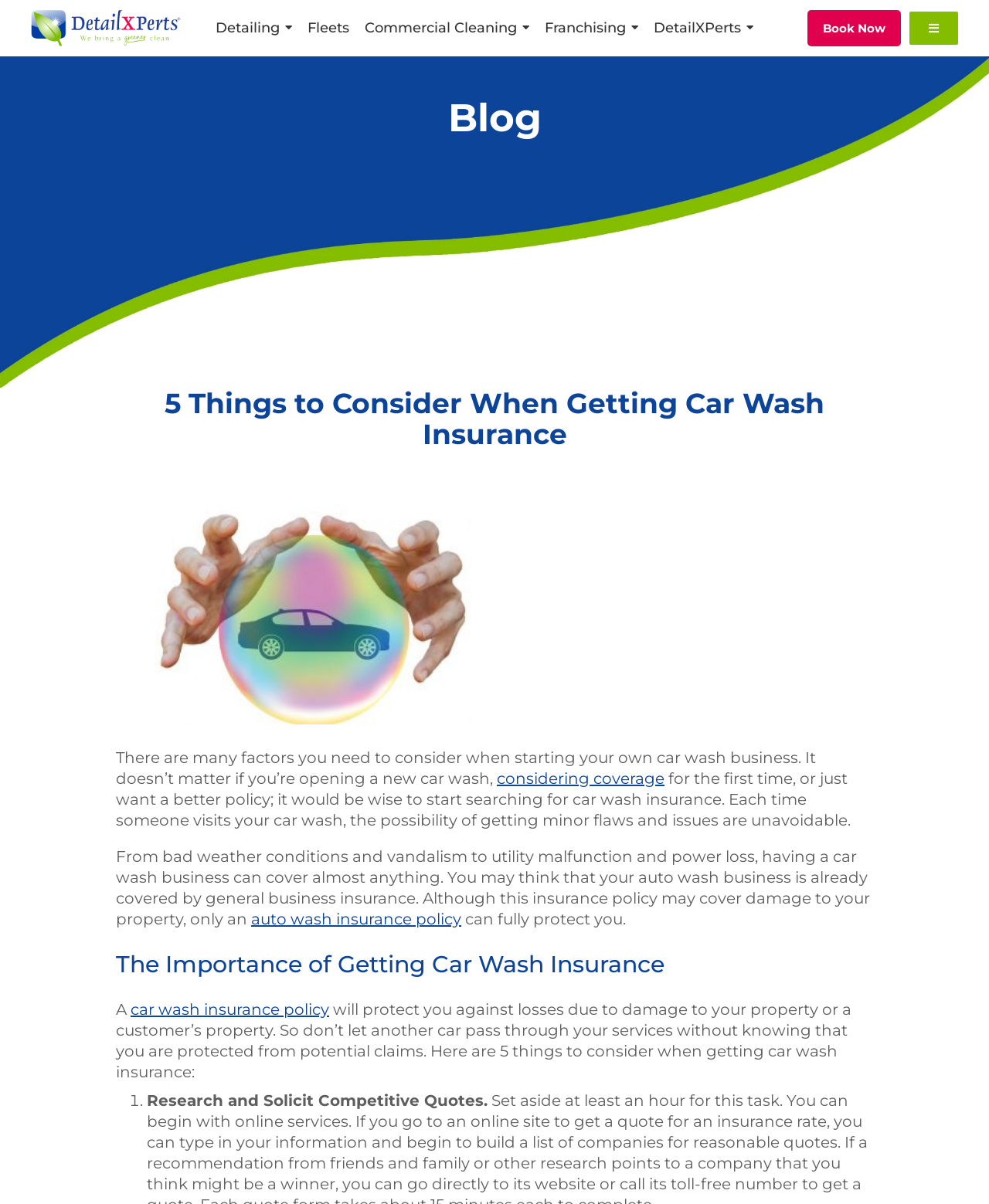Please identify the coordinates of the bounding box that should be clicked to fulfill this instruction: "Click on the 'Book Now' button".

[0.817, 0.008, 0.911, 0.038]